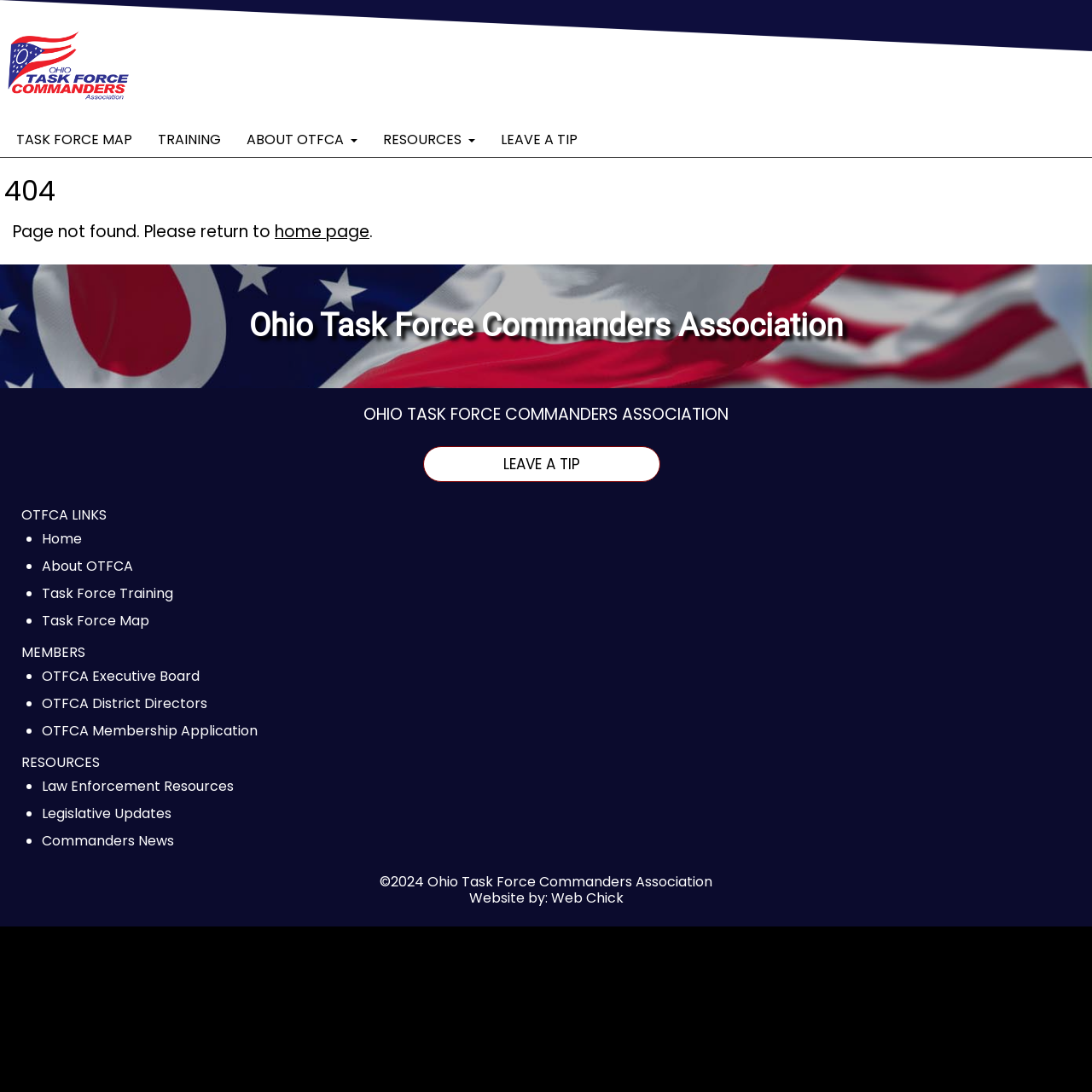Identify the bounding box coordinates of the part that should be clicked to carry out this instruction: "Search for something".

None